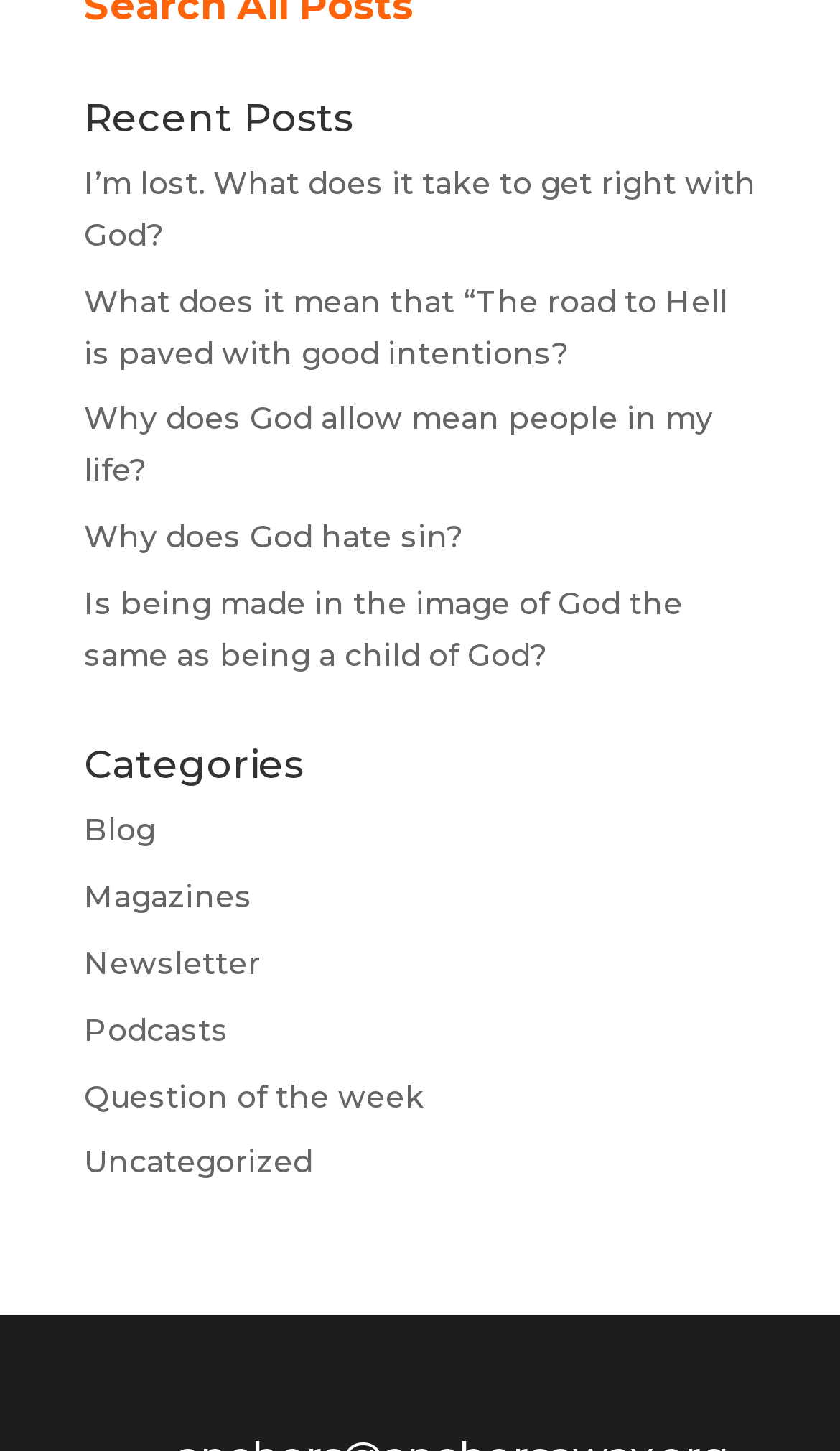Identify the bounding box for the UI element described as: "Why does God hate sin?". The coordinates should be four float numbers between 0 and 1, i.e., [left, top, right, bottom].

[0.1, 0.356, 0.551, 0.383]